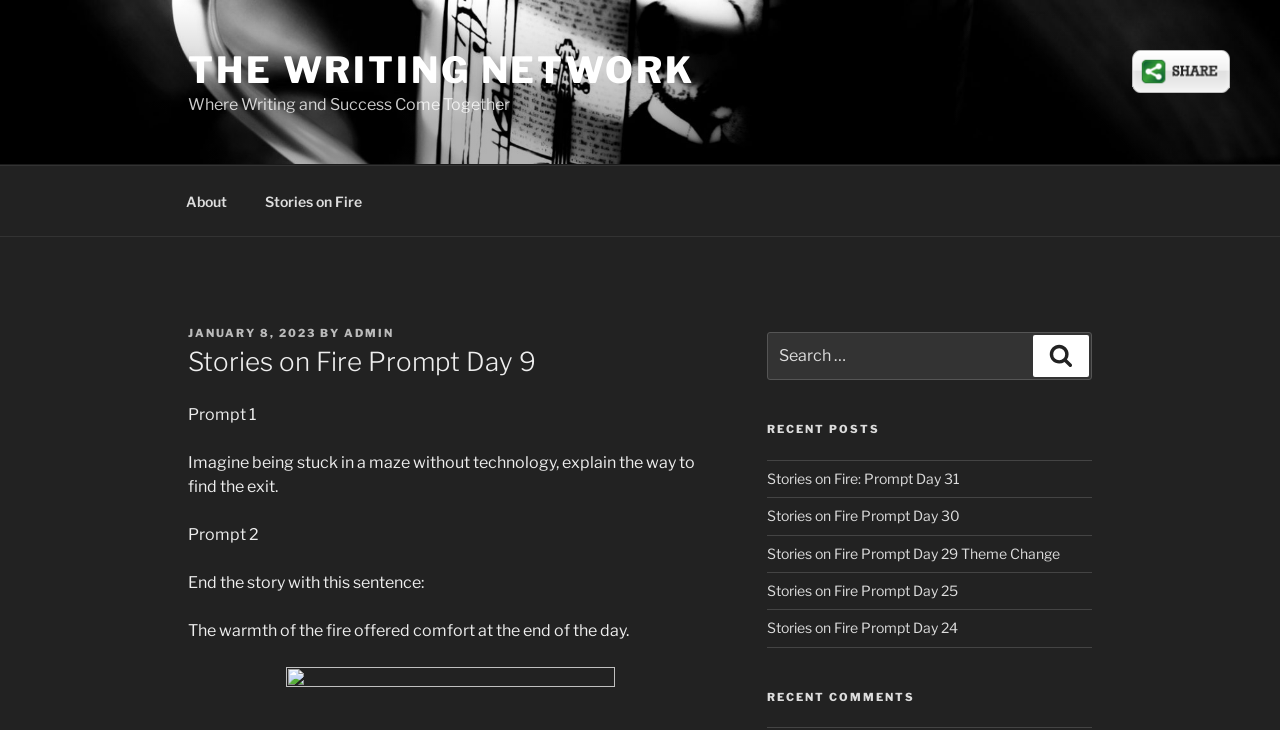Indicate the bounding box coordinates of the element that must be clicked to execute the instruction: "Click on the 'THE WRITING NETWORK' link". The coordinates should be given as four float numbers between 0 and 1, i.e., [left, top, right, bottom].

[0.147, 0.066, 0.543, 0.126]